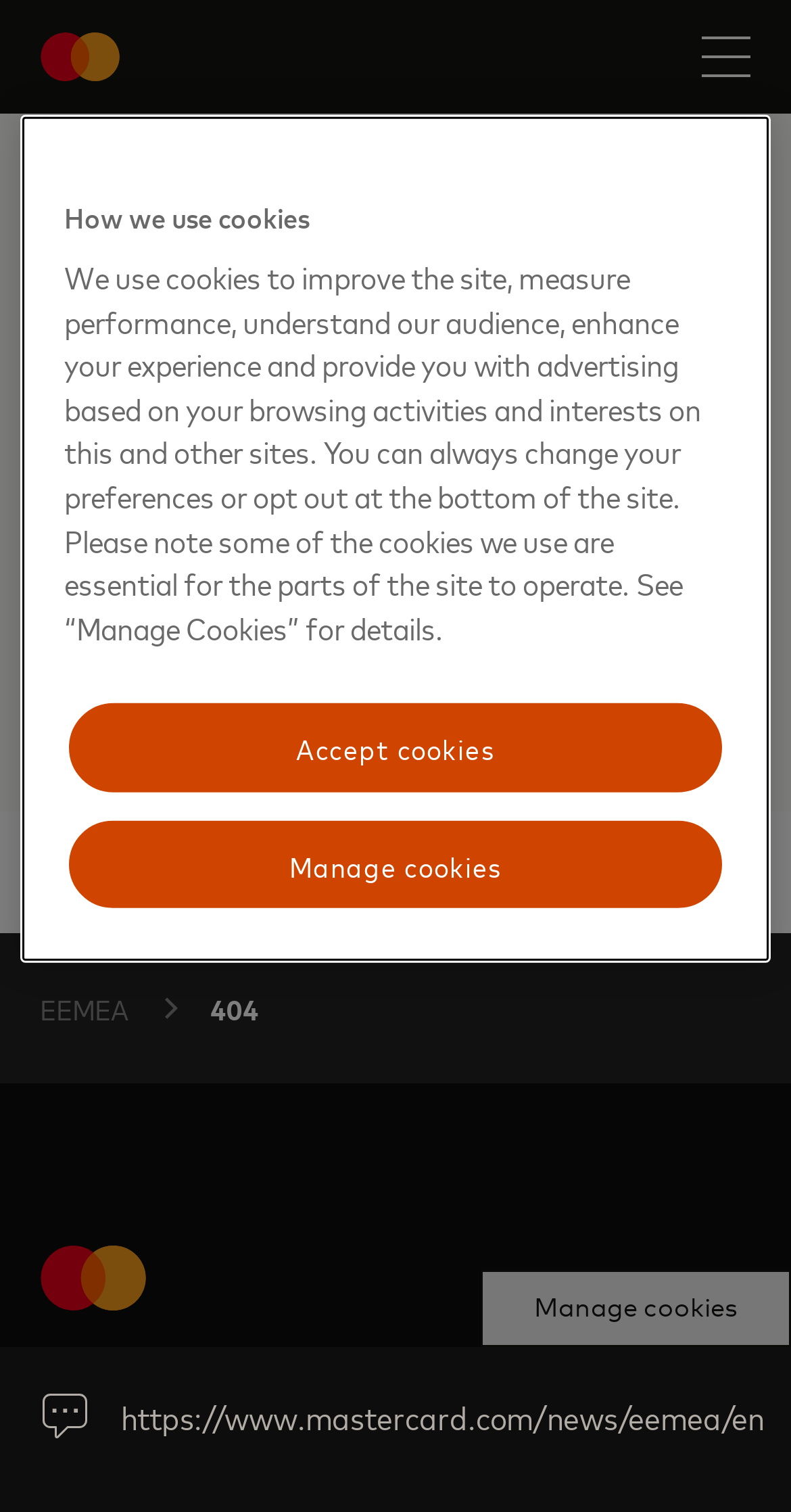Identify the bounding box for the element characterized by the following description: "Accept cookies".

[0.081, 0.463, 0.919, 0.527]